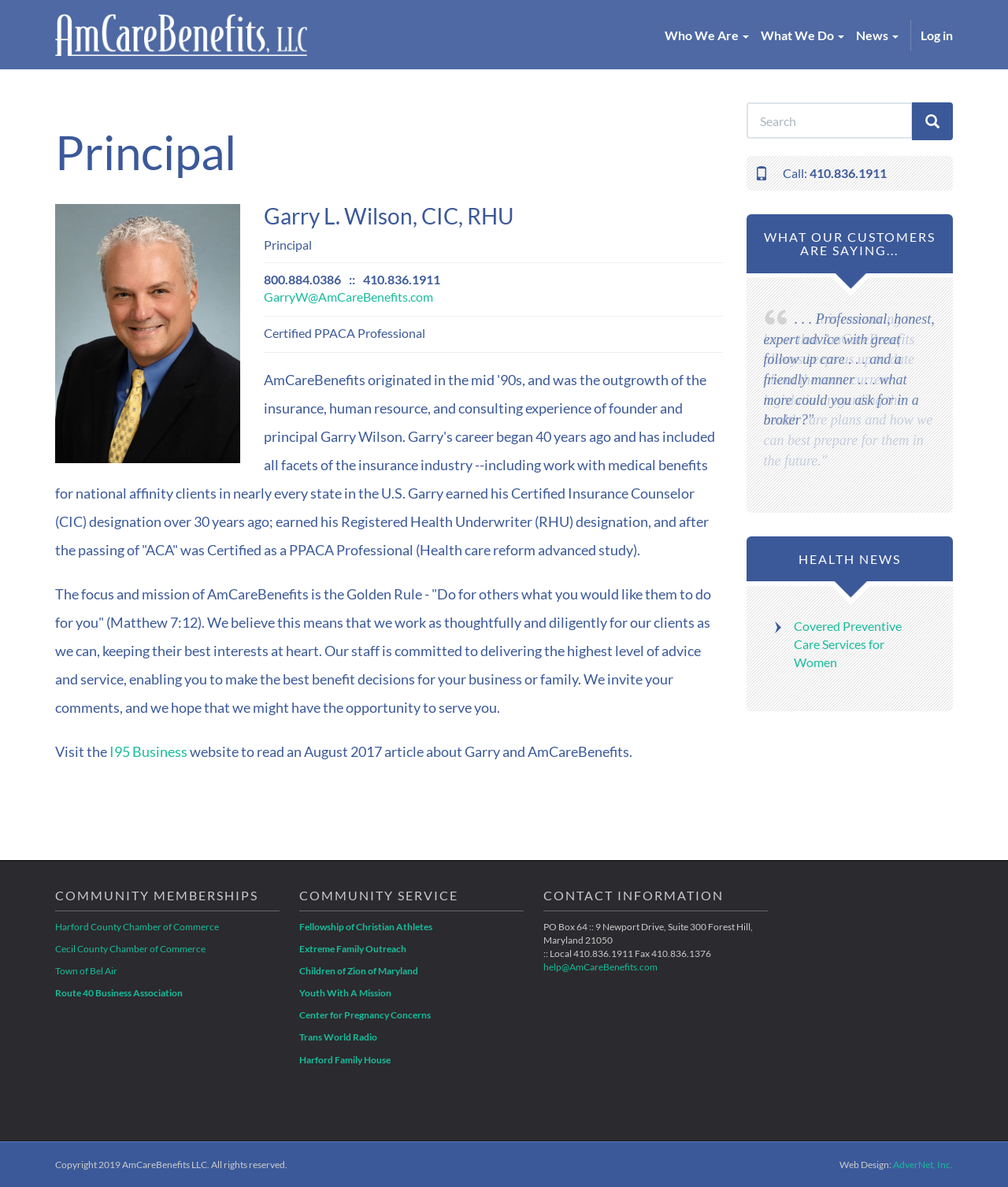Identify the bounding box coordinates for the element you need to click to achieve the following task: "Read the article about Garry and AmCareBenefits". The coordinates must be four float values ranging from 0 to 1, formatted as [left, top, right, bottom].

[0.109, 0.626, 0.186, 0.64]